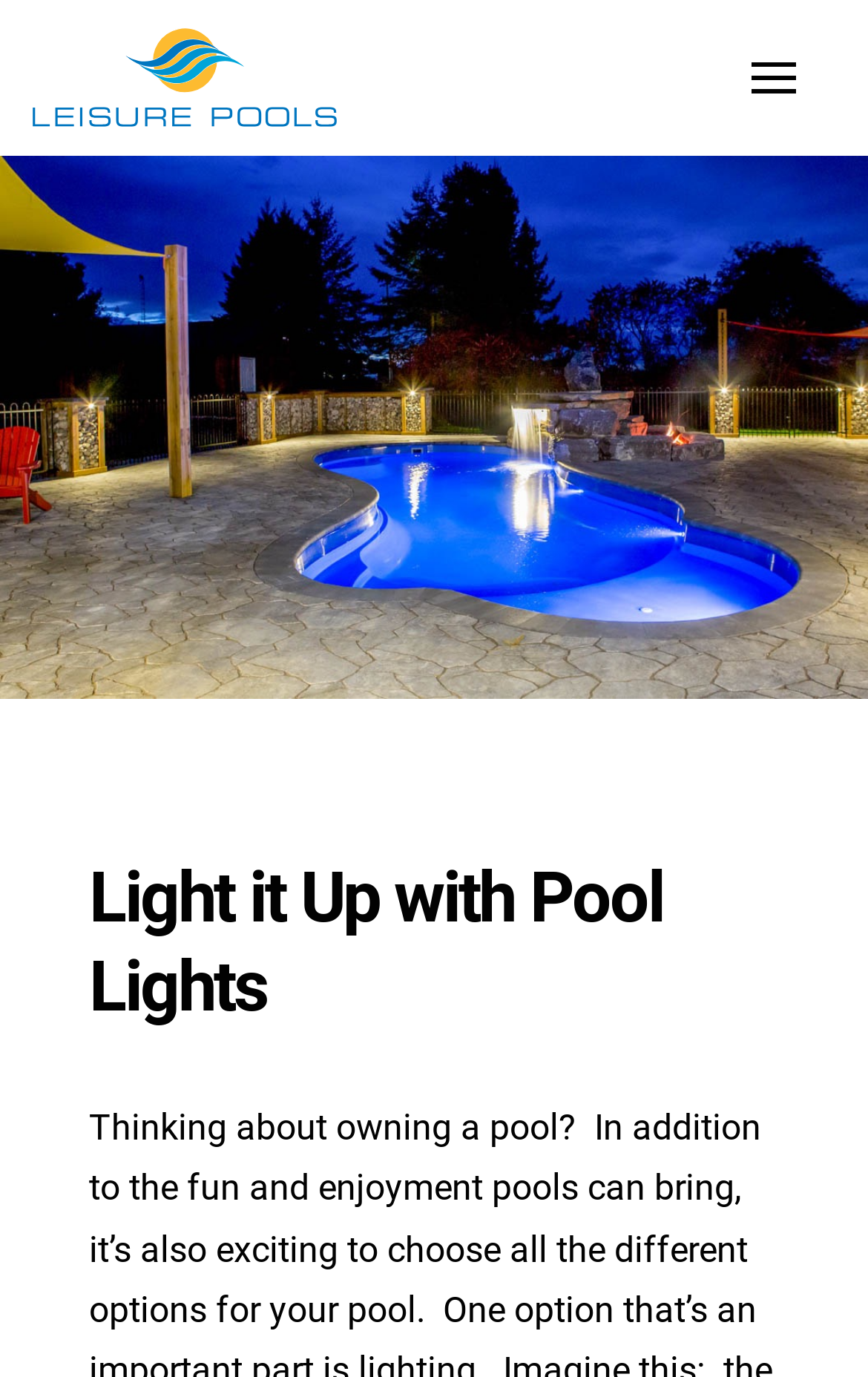How many images are there on the webpage?
Using the image as a reference, answer the question with a short word or phrase.

2